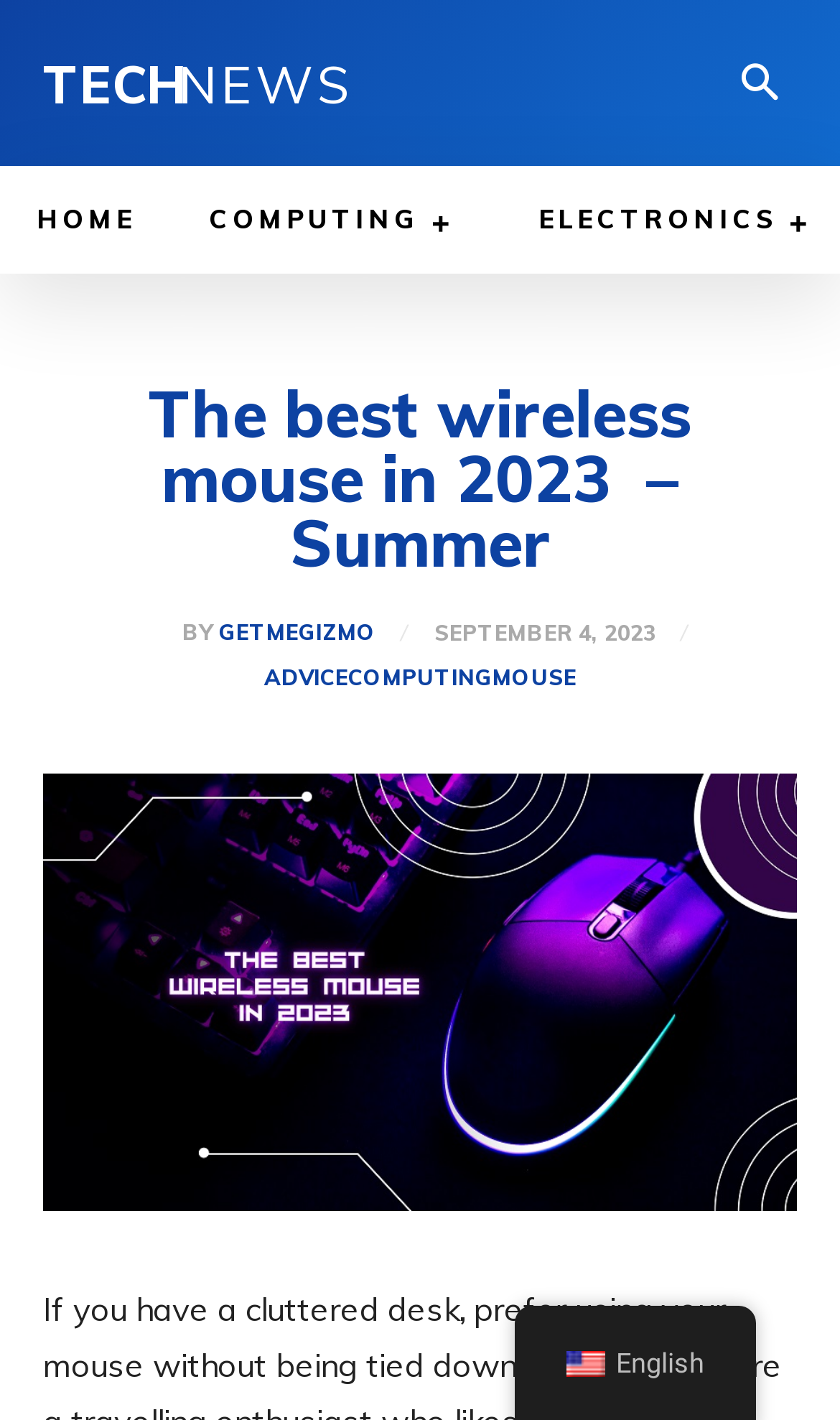Find and specify the bounding box coordinates that correspond to the clickable region for the instruction: "Explore COMPUTING".

[0.205, 0.117, 0.597, 0.193]